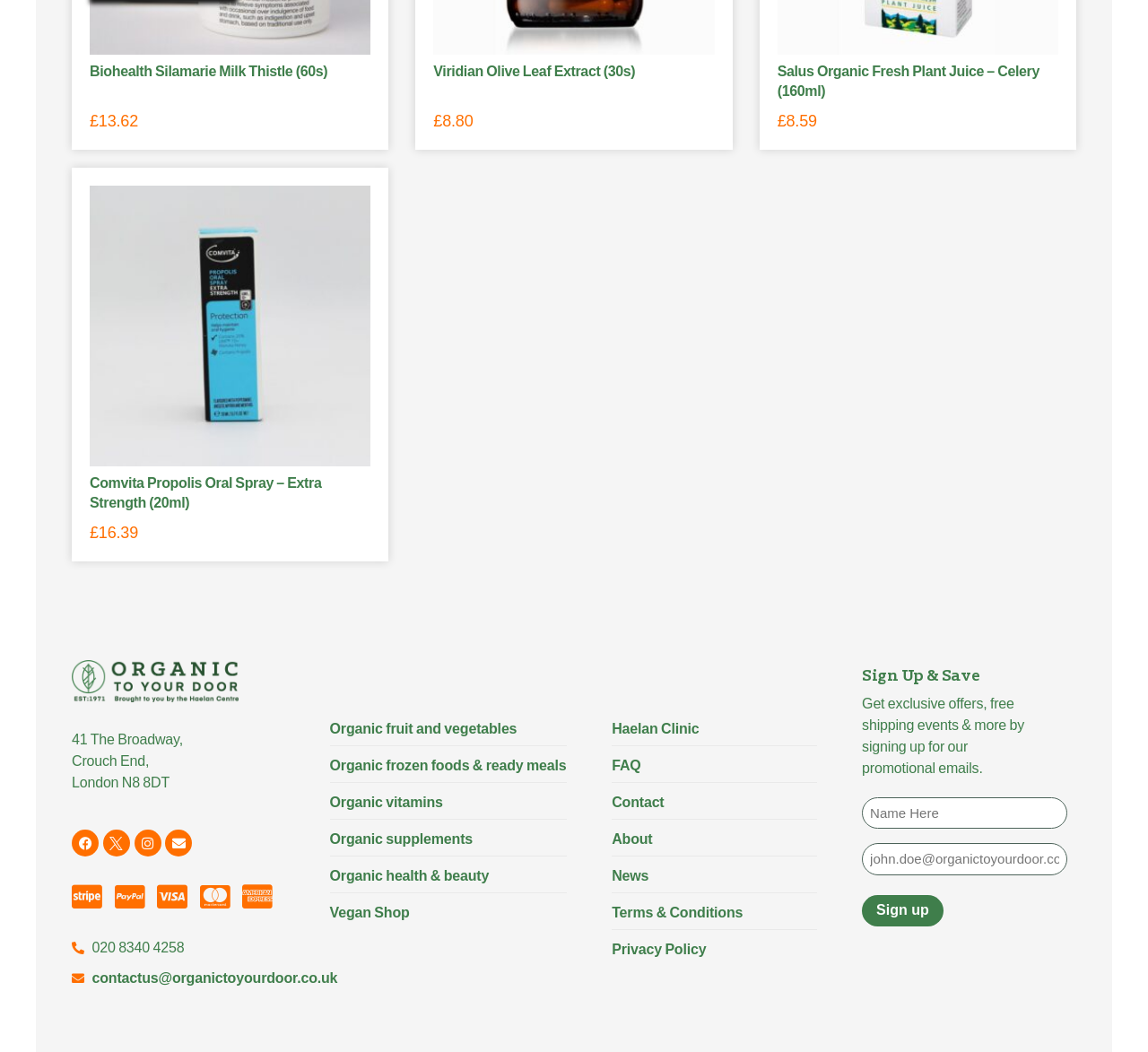Identify the bounding box coordinates for the region to click in order to carry out this instruction: "Sign up for promotional emails". Provide the coordinates using four float numbers between 0 and 1, formatted as [left, top, right, bottom].

[0.751, 0.85, 0.822, 0.881]